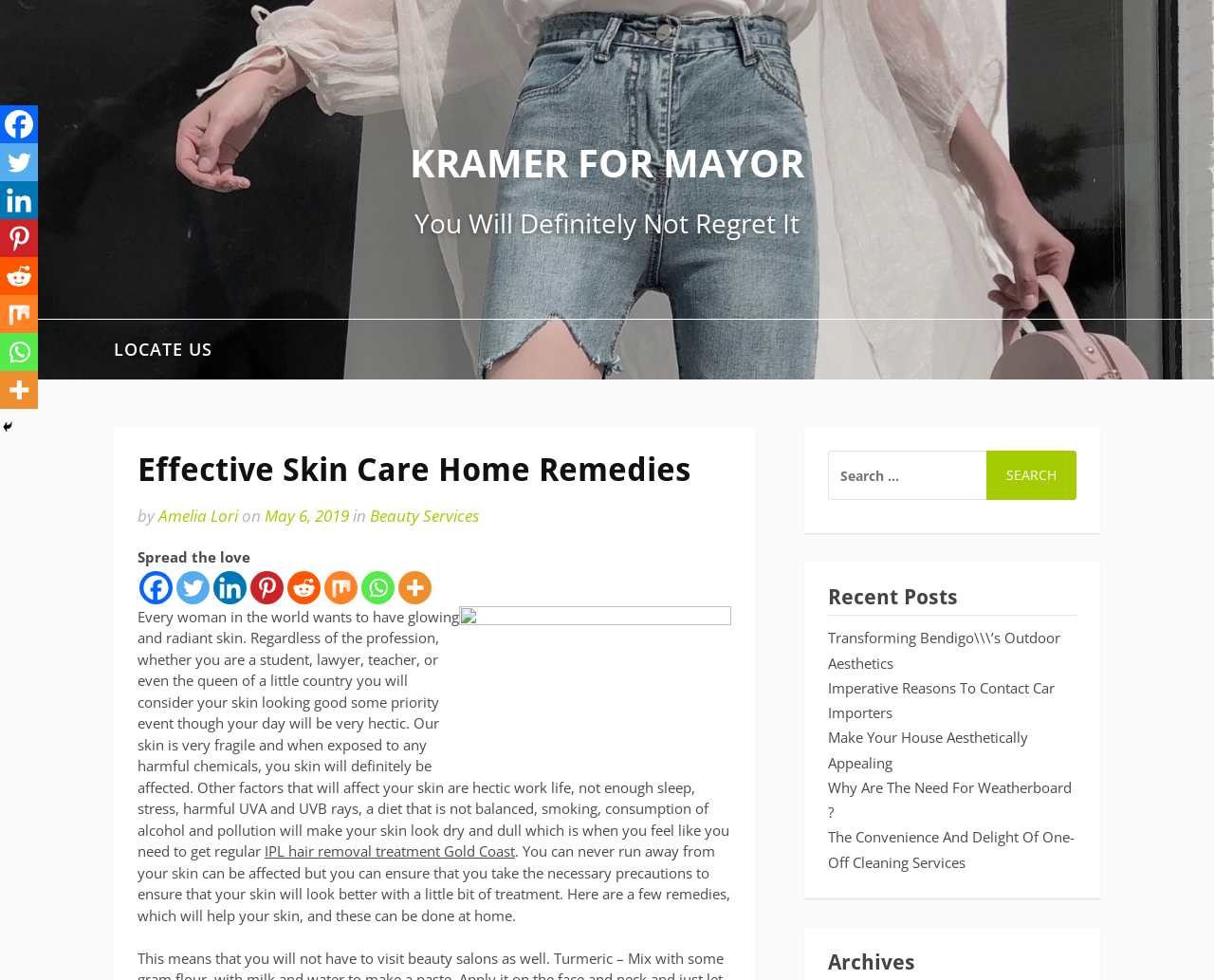Locate the bounding box coordinates of the segment that needs to be clicked to meet this instruction: "Sign in".

None